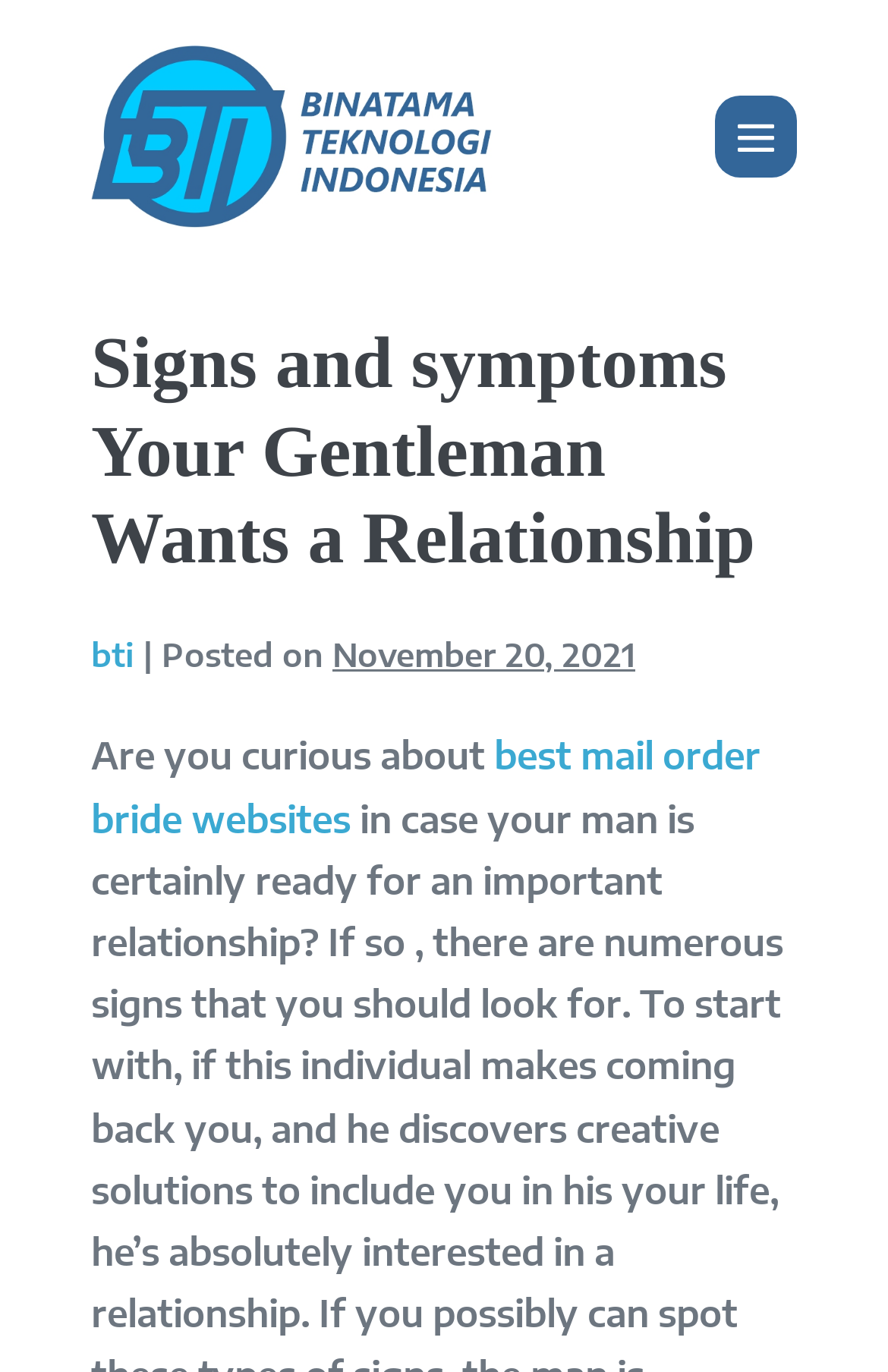Provide a short answer to the following question with just one word or phrase: What is the purpose of the button on the top right corner?

Mobile Site Navigation